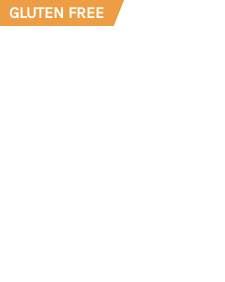What is the purpose of the 'GLUTEN FREE' badge?
Answer the question with a single word or phrase, referring to the image.

informing customers